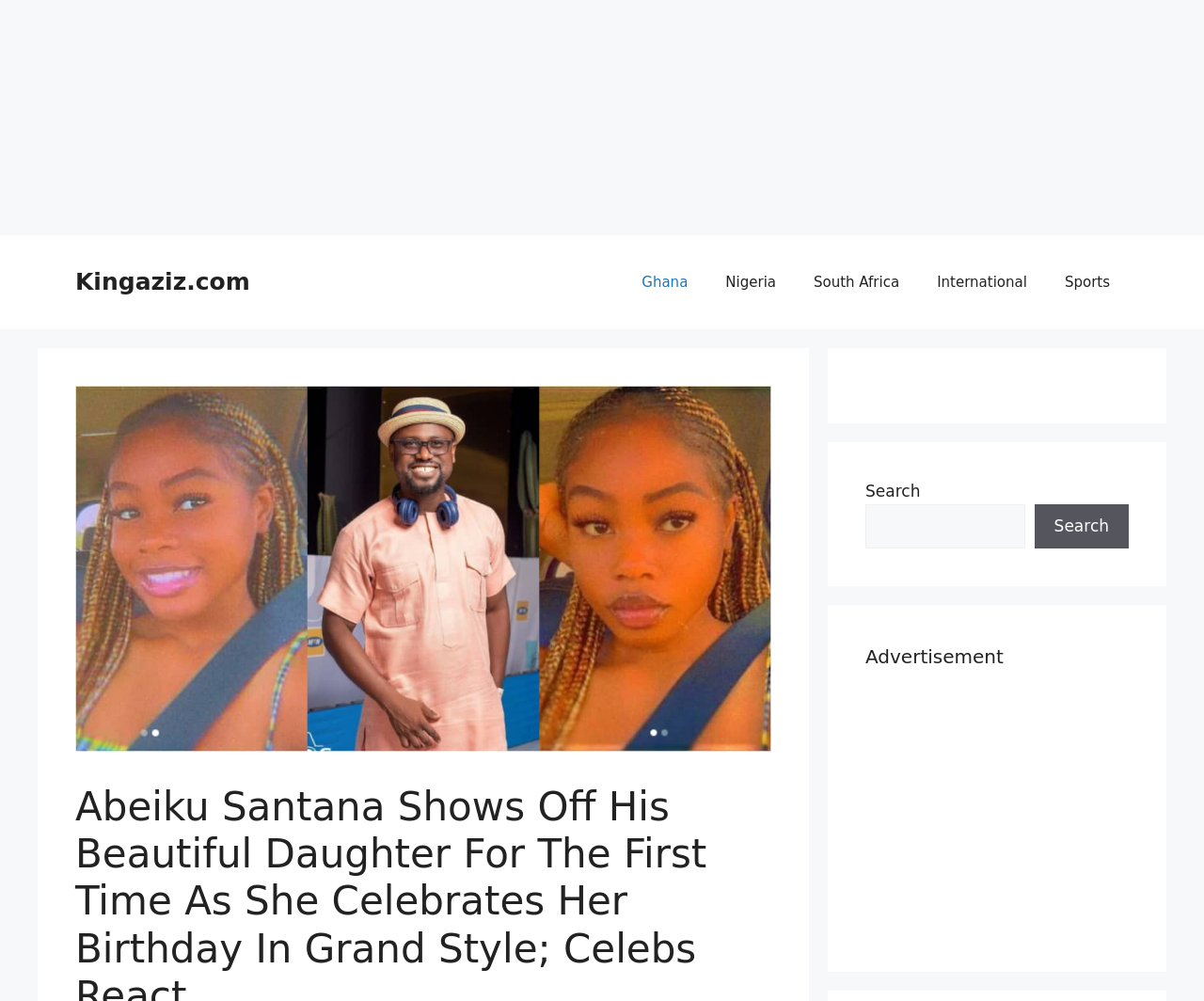Determine the bounding box coordinates of the region that needs to be clicked to achieve the task: "Search for something".

[0.719, 0.503, 0.851, 0.548]